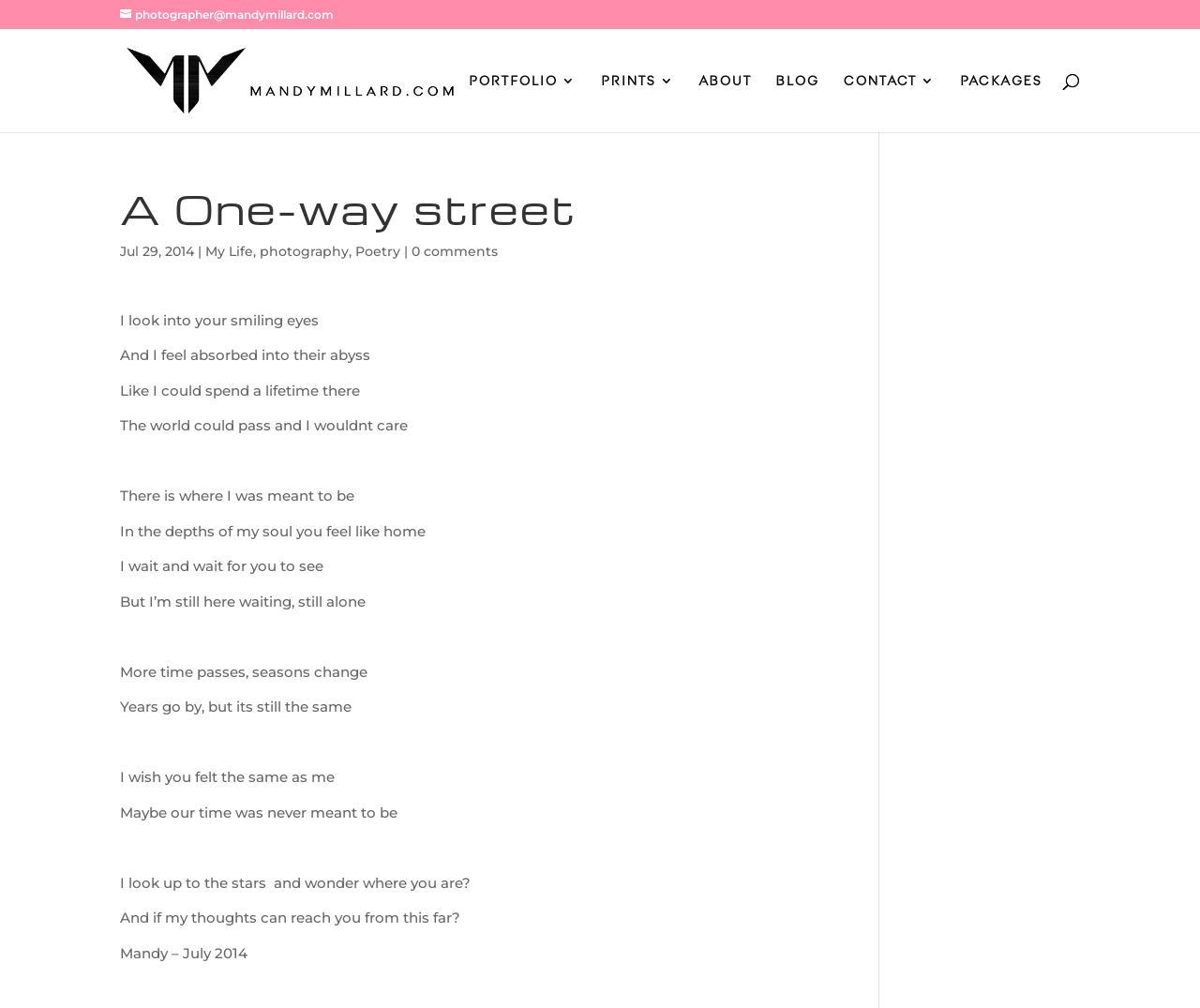With reference to the screenshot, provide a detailed response to the question below:
What is the category of the blog post?

The answer can be found by looking at the categories mentioned below the title 'A One-way street', which are 'My Life', 'photography', and 'Poetry'.